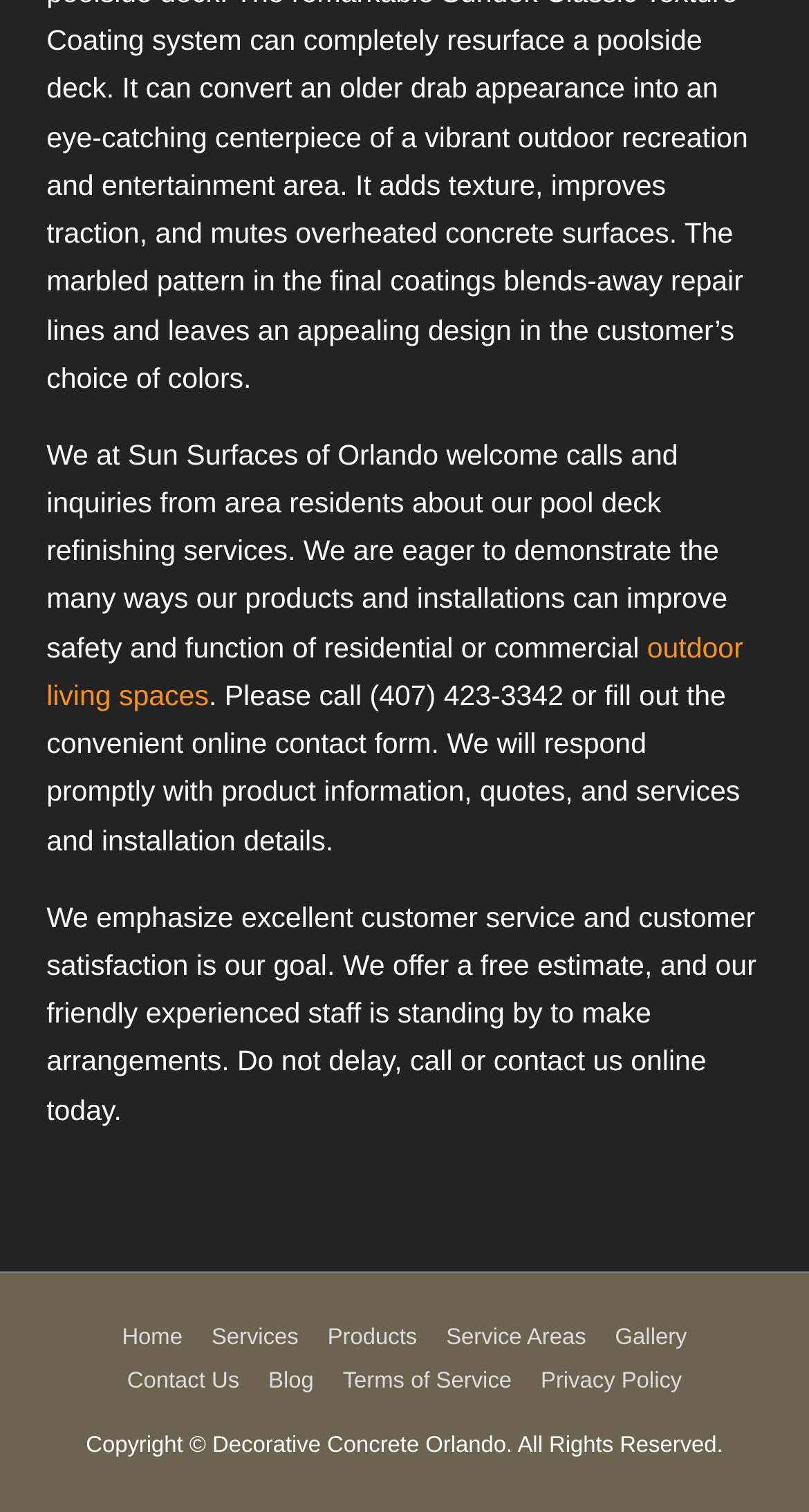Identify the bounding box coordinates of the area that should be clicked in order to complete the given instruction: "go to Home". The bounding box coordinates should be four float numbers between 0 and 1, i.e., [left, top, right, bottom].

[0.137, 0.877, 0.24, 0.894]